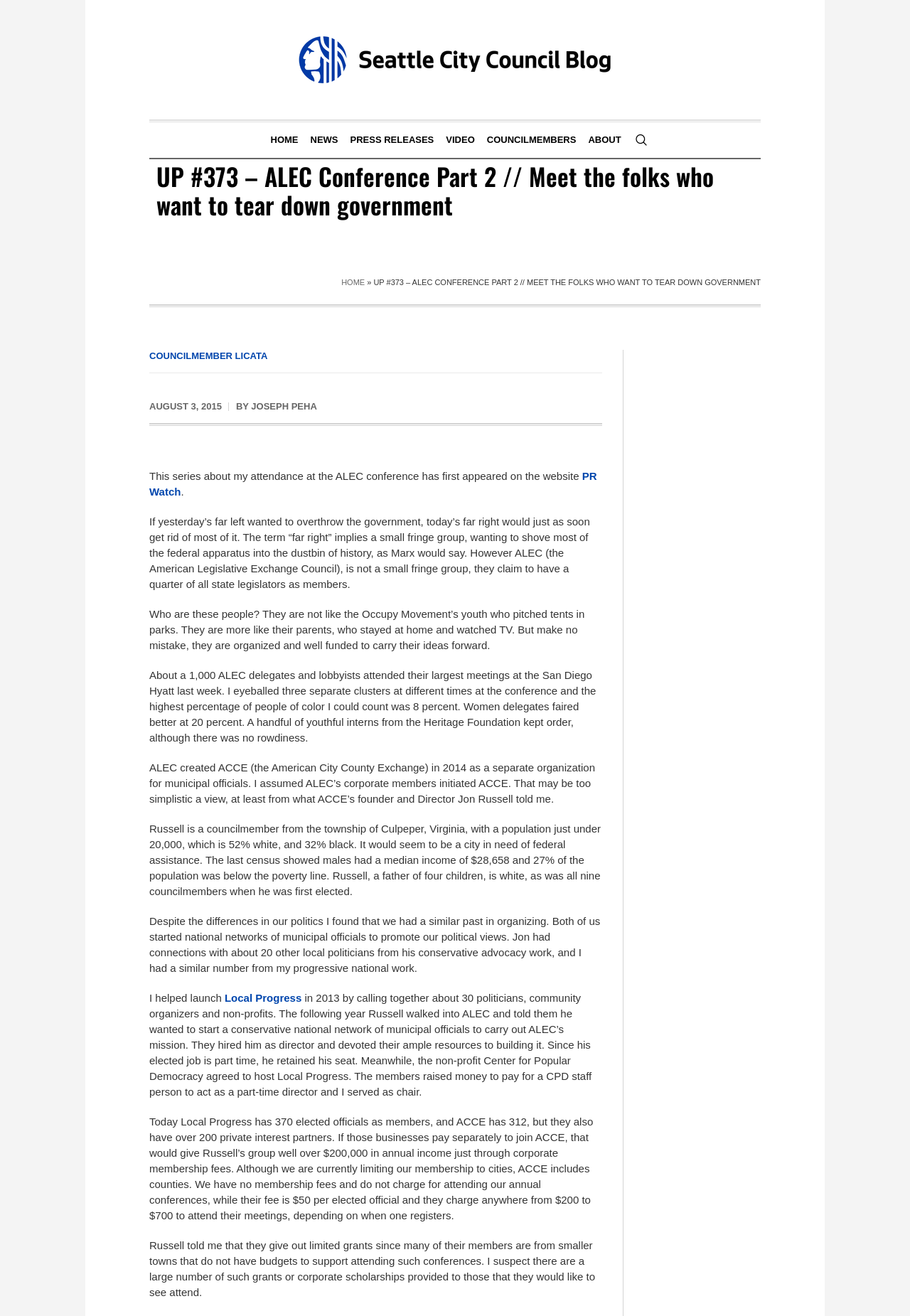Answer the question with a single word or phrase: 
What is the name of the blog?

Seattle City Council Blog